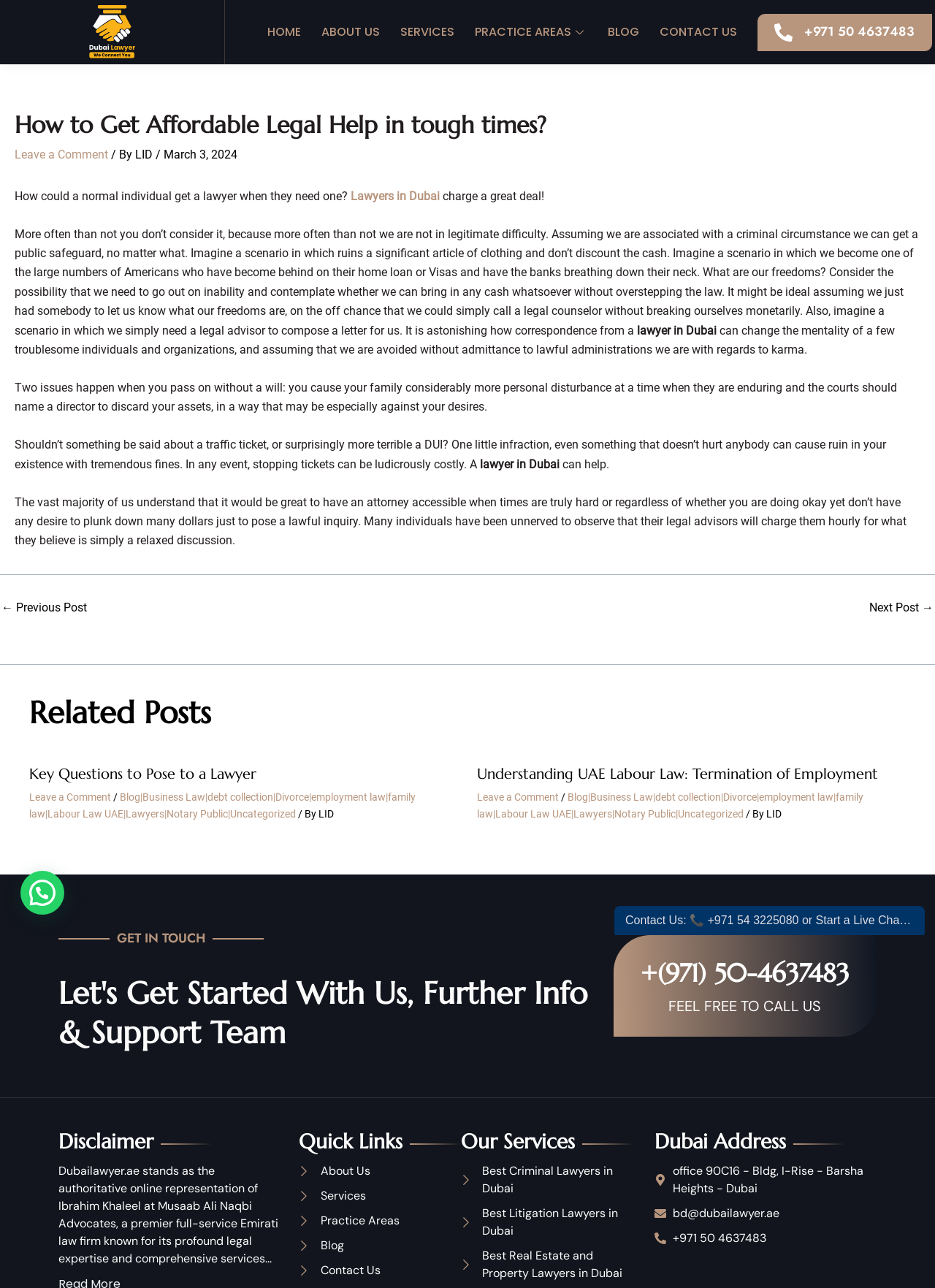Please identify the bounding box coordinates for the region that you need to click to follow this instruction: "Get in touch with the support team".

[0.125, 0.721, 0.22, 0.736]